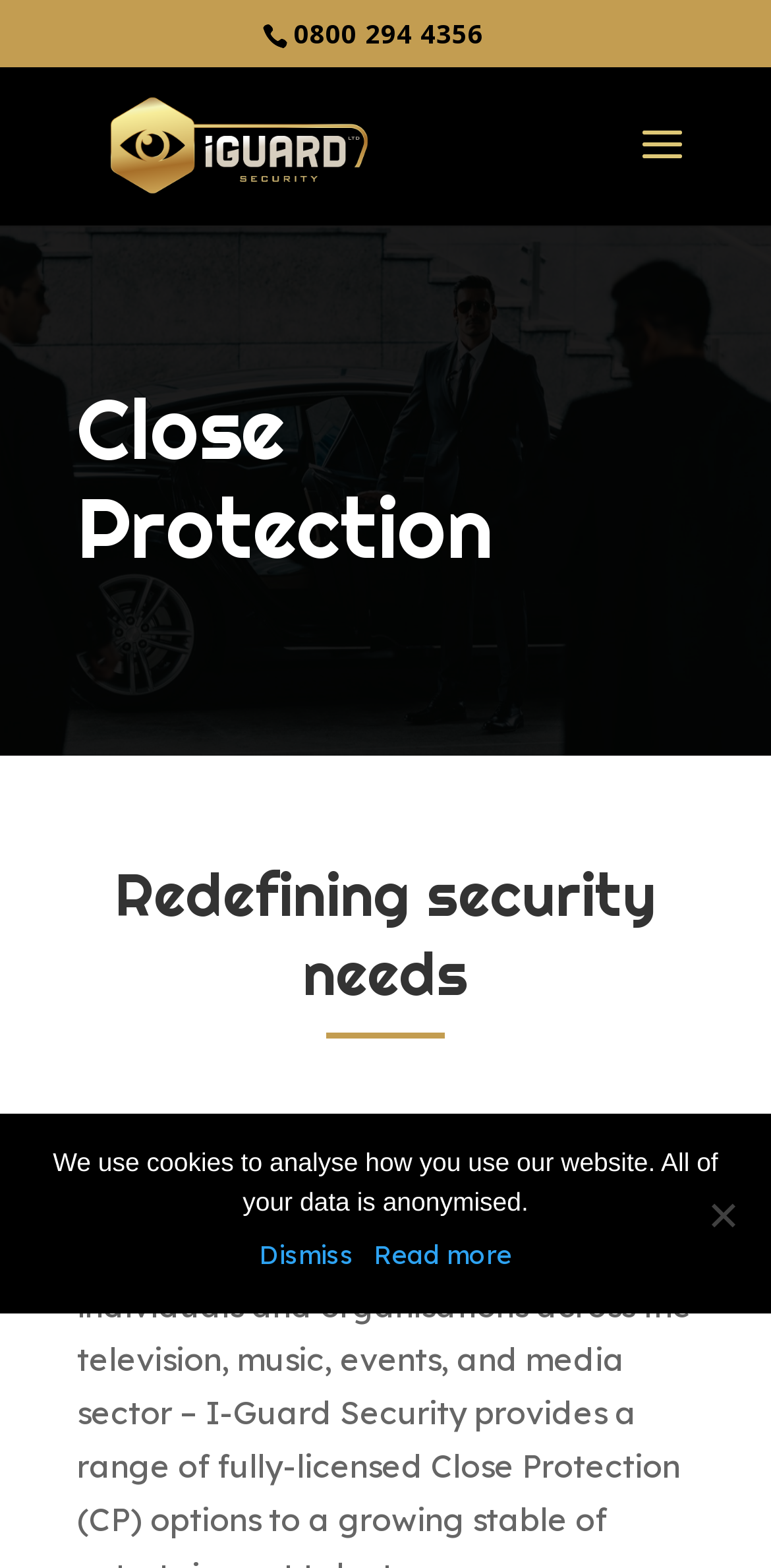Please determine the bounding box of the UI element that matches this description: Dismiss. The coordinates should be given as (top-left x, top-left y, bottom-right x, bottom-right y), with all values between 0 and 1.

[0.336, 0.787, 0.459, 0.812]